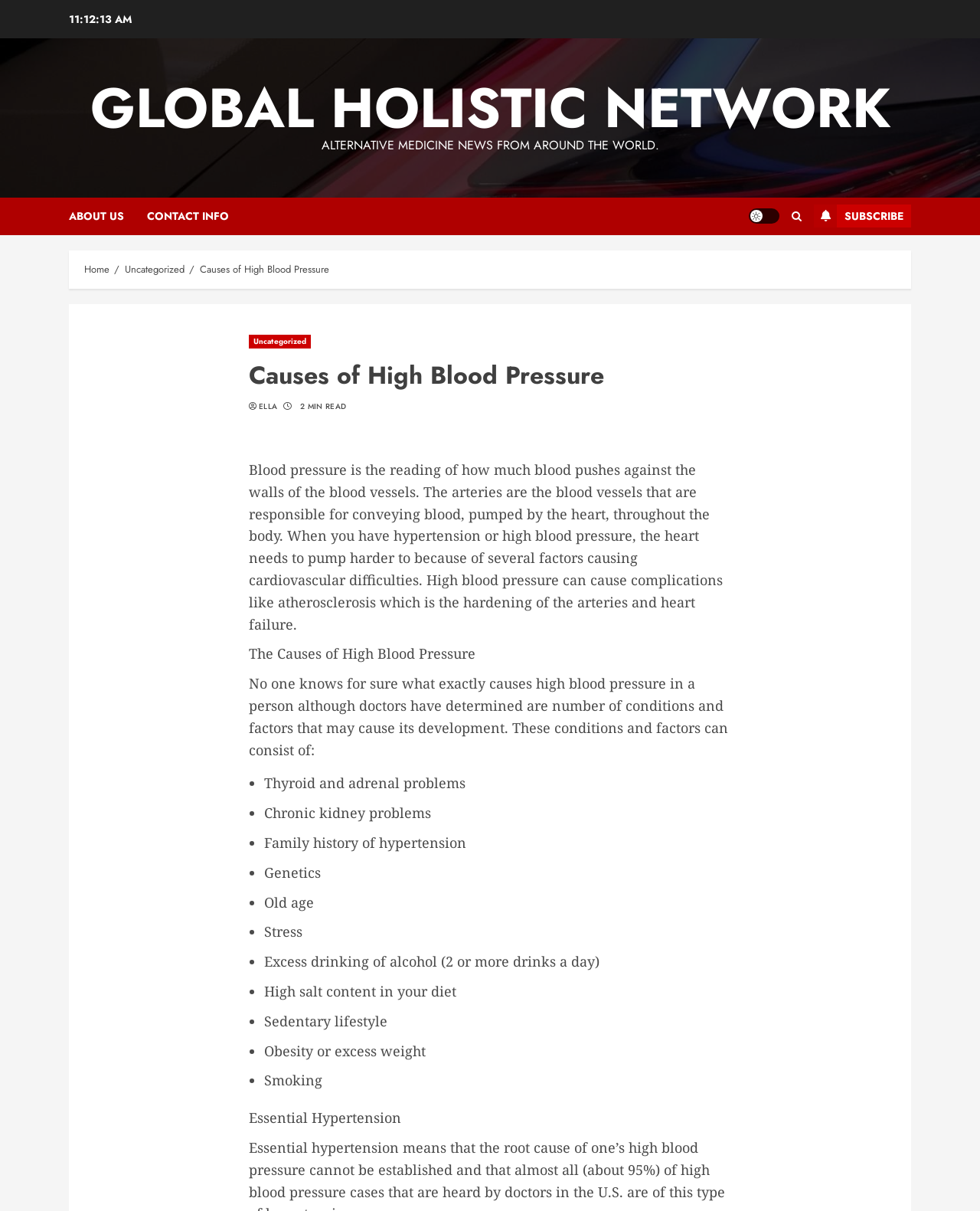Can you identify the bounding box coordinates of the clickable region needed to carry out this instruction: 'Subscribe to the newsletter'? The coordinates should be four float numbers within the range of 0 to 1, stated as [left, top, right, bottom].

[0.83, 0.169, 0.93, 0.188]